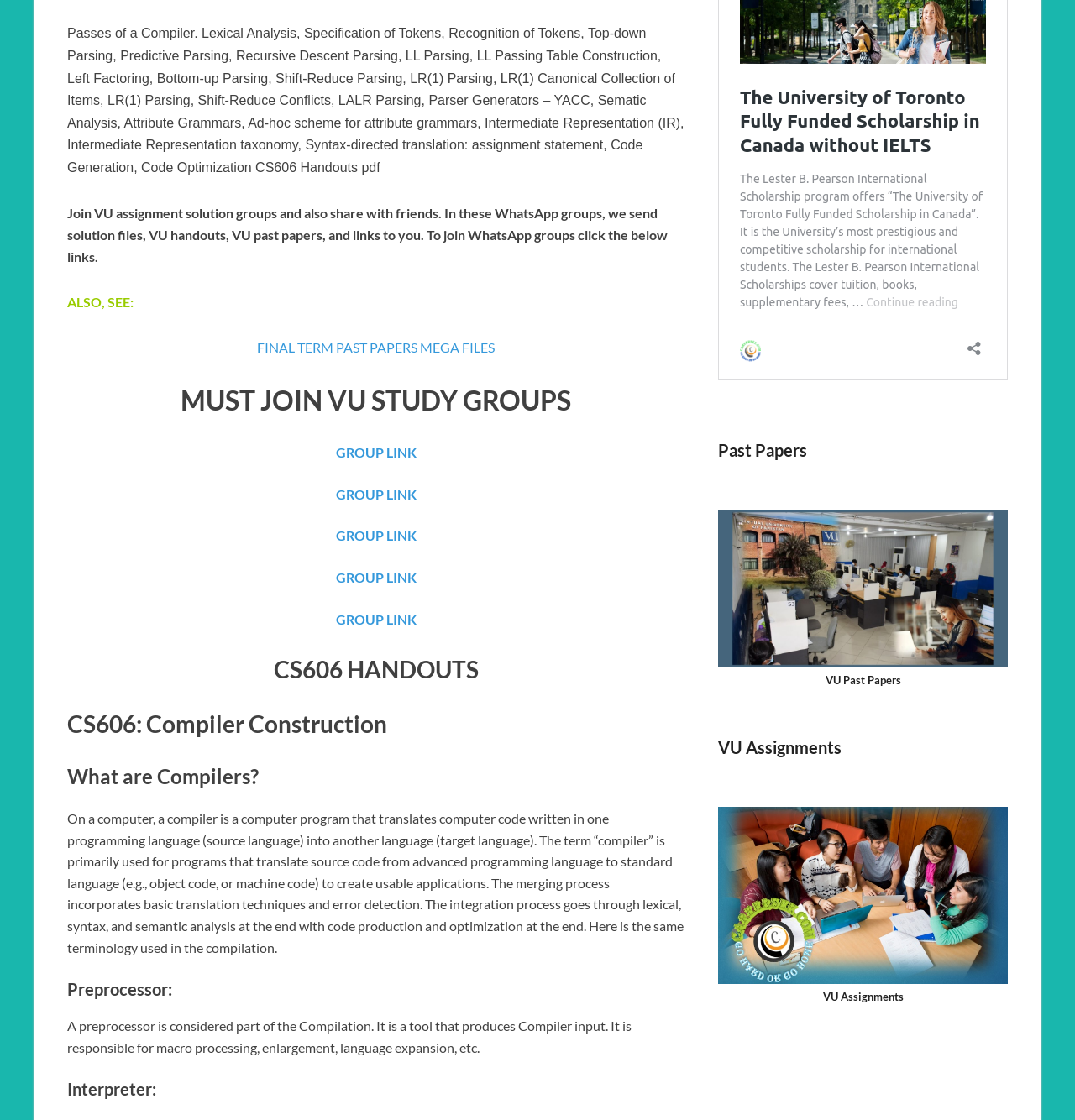Please identify the bounding box coordinates of the element's region that I should click in order to complete the following instruction: "Schedule an appointment". The bounding box coordinates consist of four float numbers between 0 and 1, i.e., [left, top, right, bottom].

None